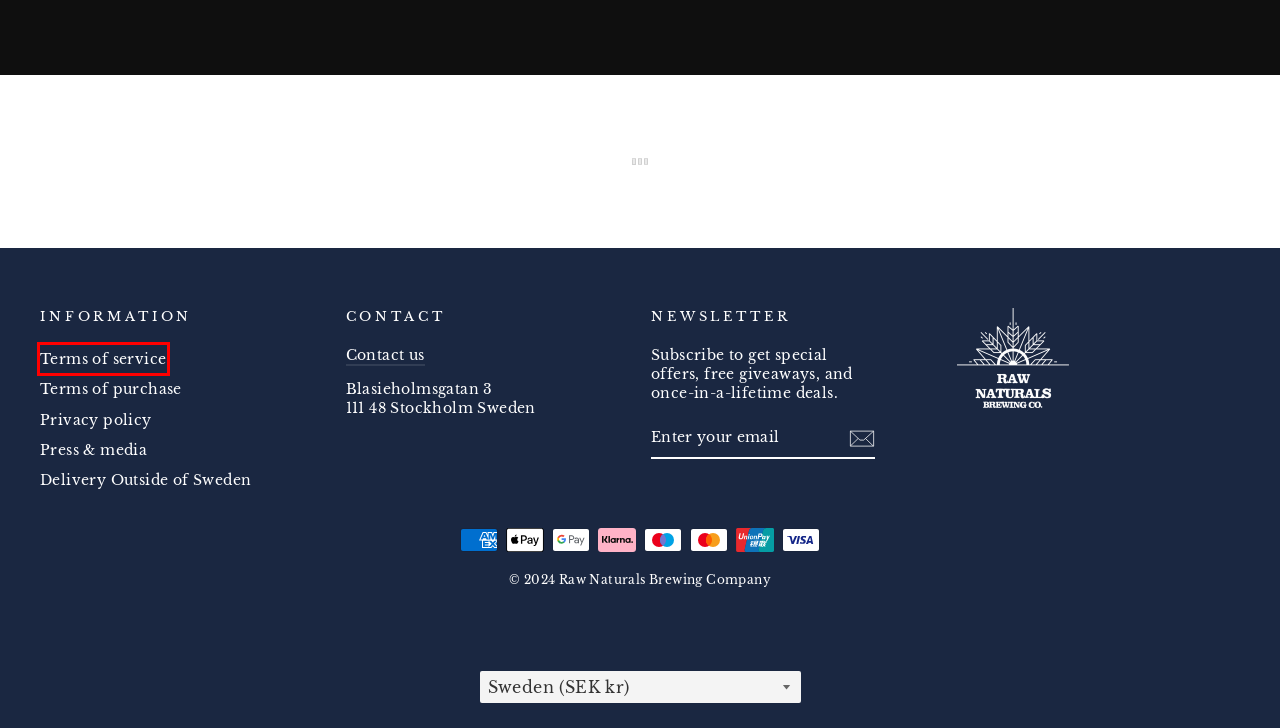You are provided a screenshot of a webpage featuring a red bounding box around a UI element. Choose the webpage description that most accurately represents the new webpage after clicking the element within the red bounding box. Here are the candidates:
A. Body Care
– Raw Naturals Brewing Company
B. Refund policy
– Raw Naturals Brewing Company
C. Delivery Outside of Sweden | Raw Naturals
– Raw Naturals Brewing Company
D. Your Shopping Cart
– Raw Naturals Brewing Company
E. Face Care
– Raw Naturals Brewing Company
F. Contact
– Raw Naturals Brewing Company
G. Terms of service
– Raw Naturals Brewing Company
H. Press & media
– Raw Naturals Brewing Company

G